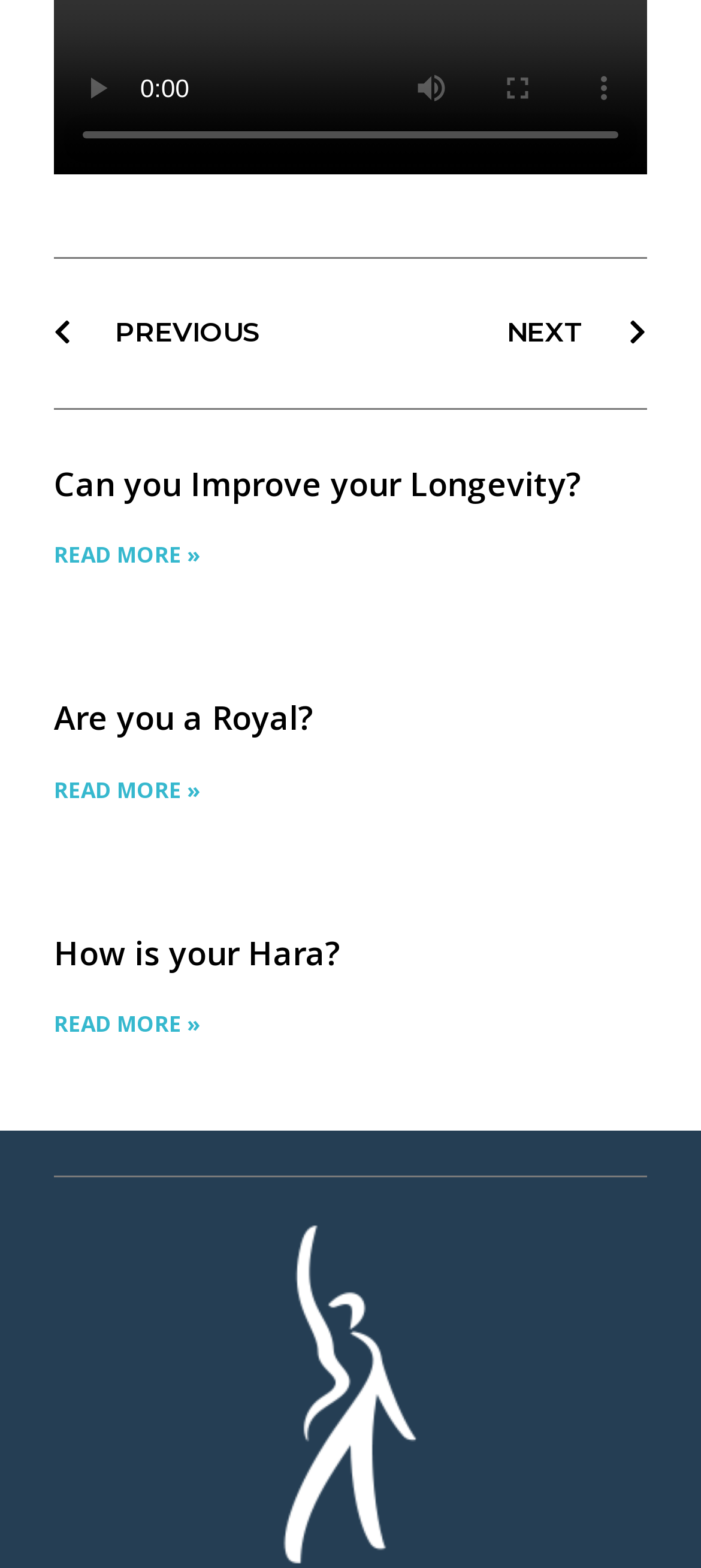Use a single word or phrase to answer the question: What is the text of the first link on the webpage?

Prev PREVIOUS